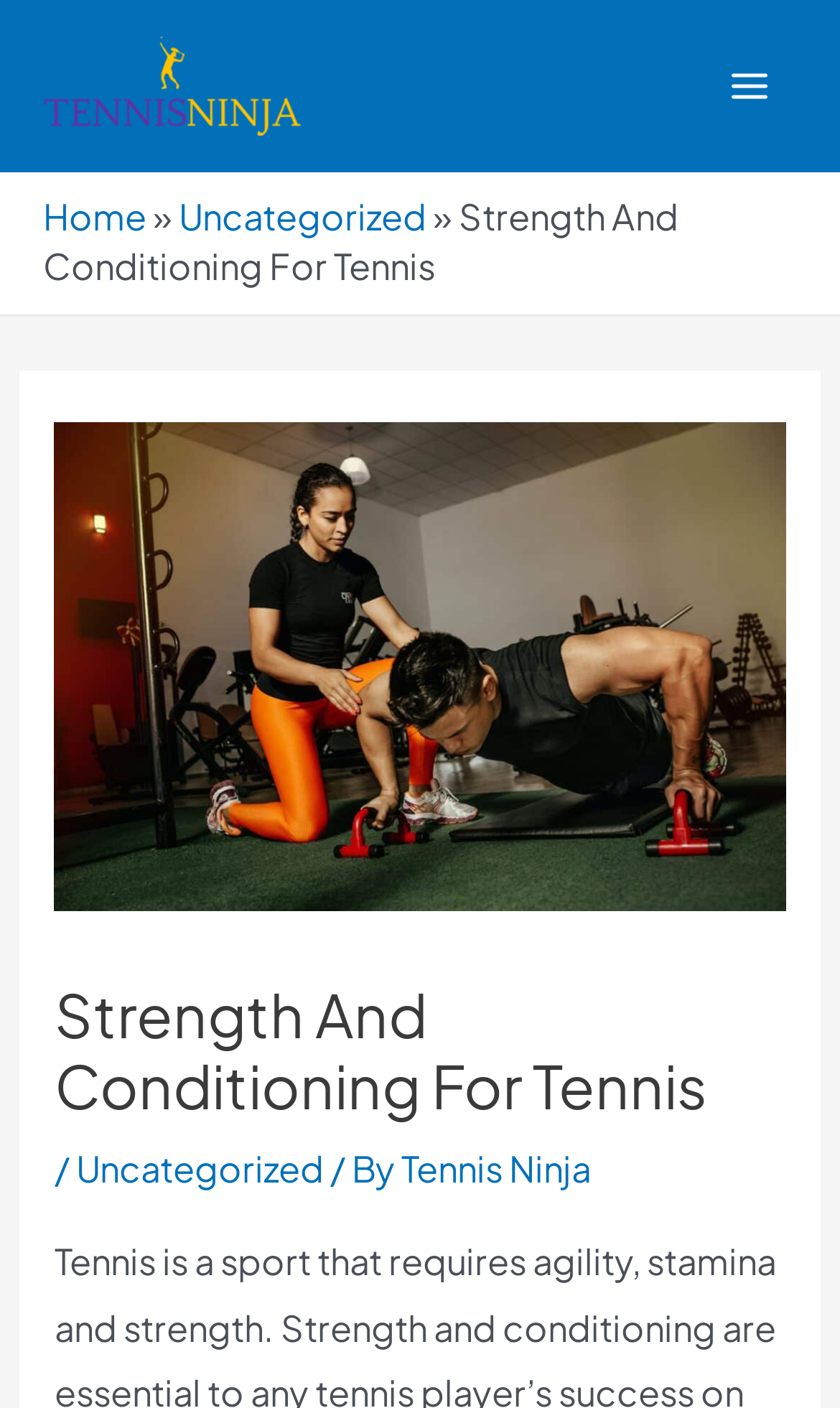What is the name of the website?
Look at the image and respond with a single word or a short phrase.

Tennis.Ninja